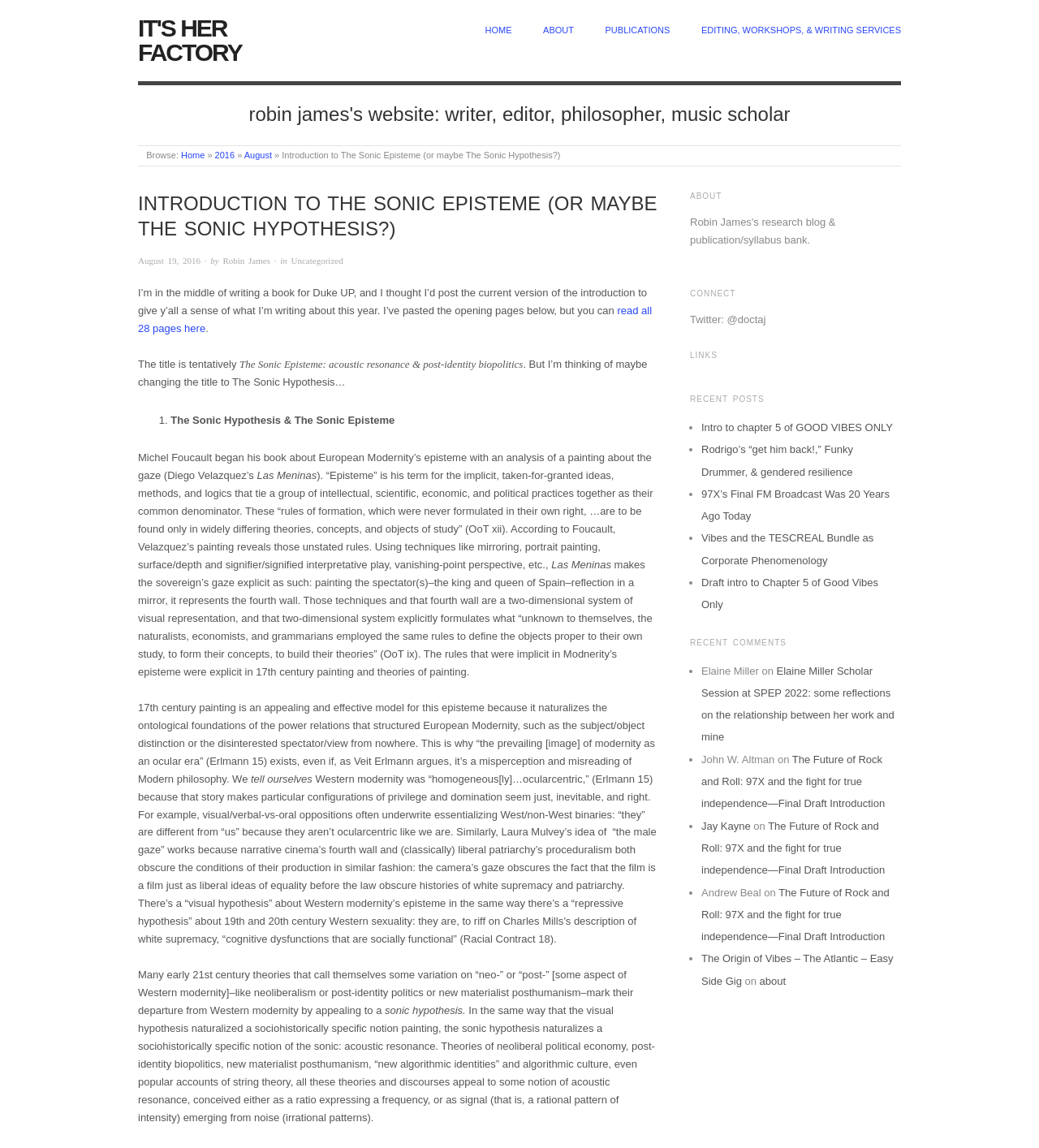Determine the bounding box coordinates of the element that should be clicked to execute the following command: "Click on 'IT'S HER FACTORY'".

[0.133, 0.013, 0.233, 0.057]